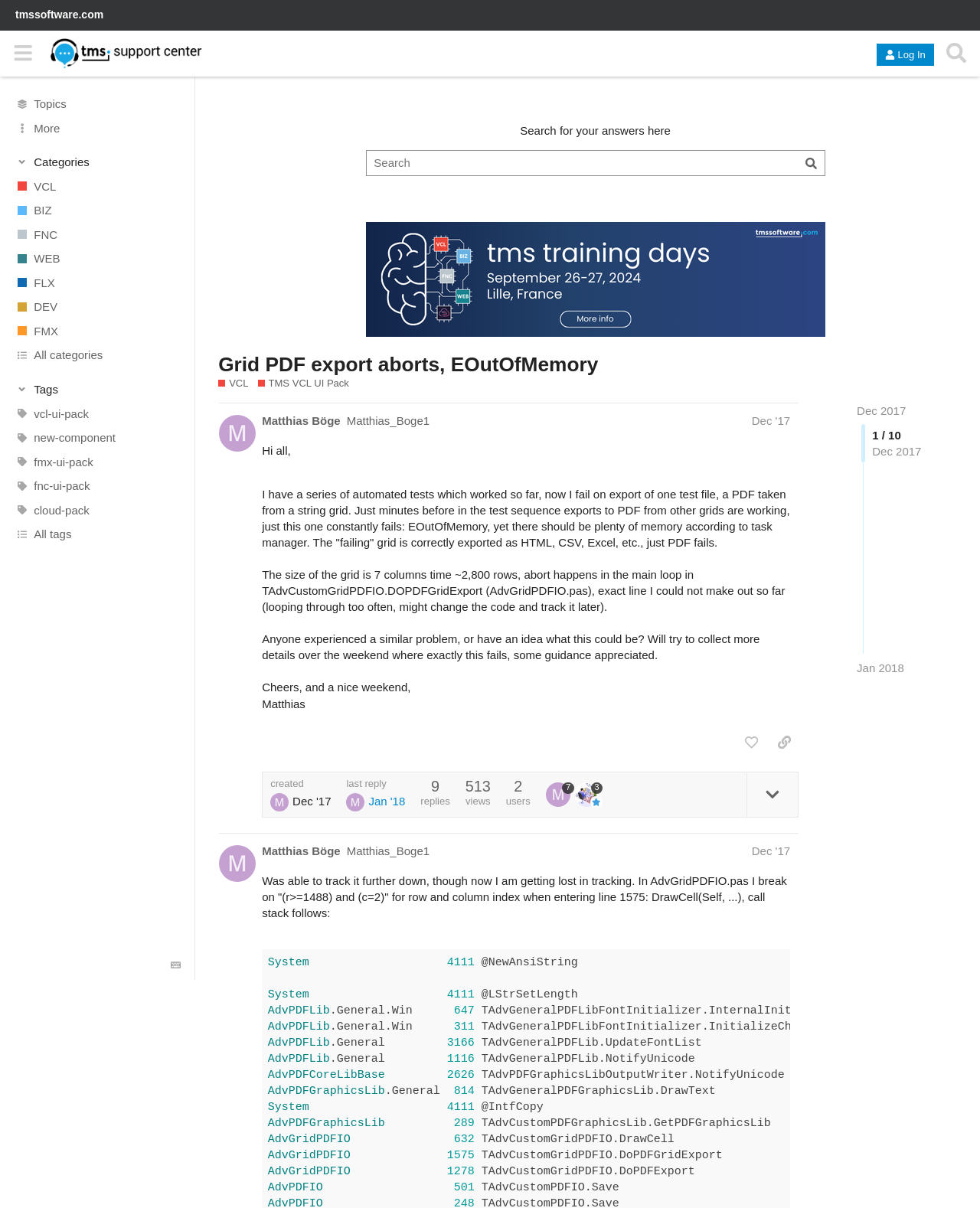Please identify the bounding box coordinates of the clickable area that will fulfill the following instruction: "Click on VCL". The coordinates should be in the format of four float numbers between 0 and 1, i.e., [left, top, right, bottom].

[0.0, 0.144, 0.199, 0.164]